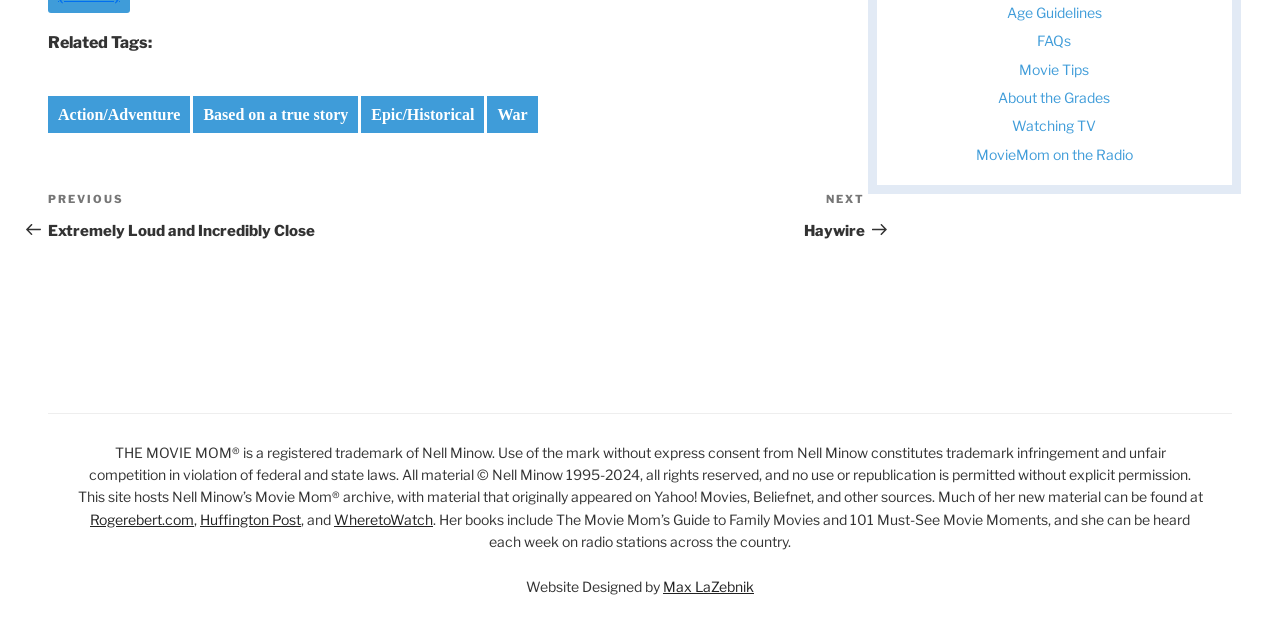Please identify the bounding box coordinates of the element on the webpage that should be clicked to follow this instruction: "Check 'FAQs'". The bounding box coordinates should be given as four float numbers between 0 and 1, formatted as [left, top, right, bottom].

[0.81, 0.051, 0.837, 0.078]